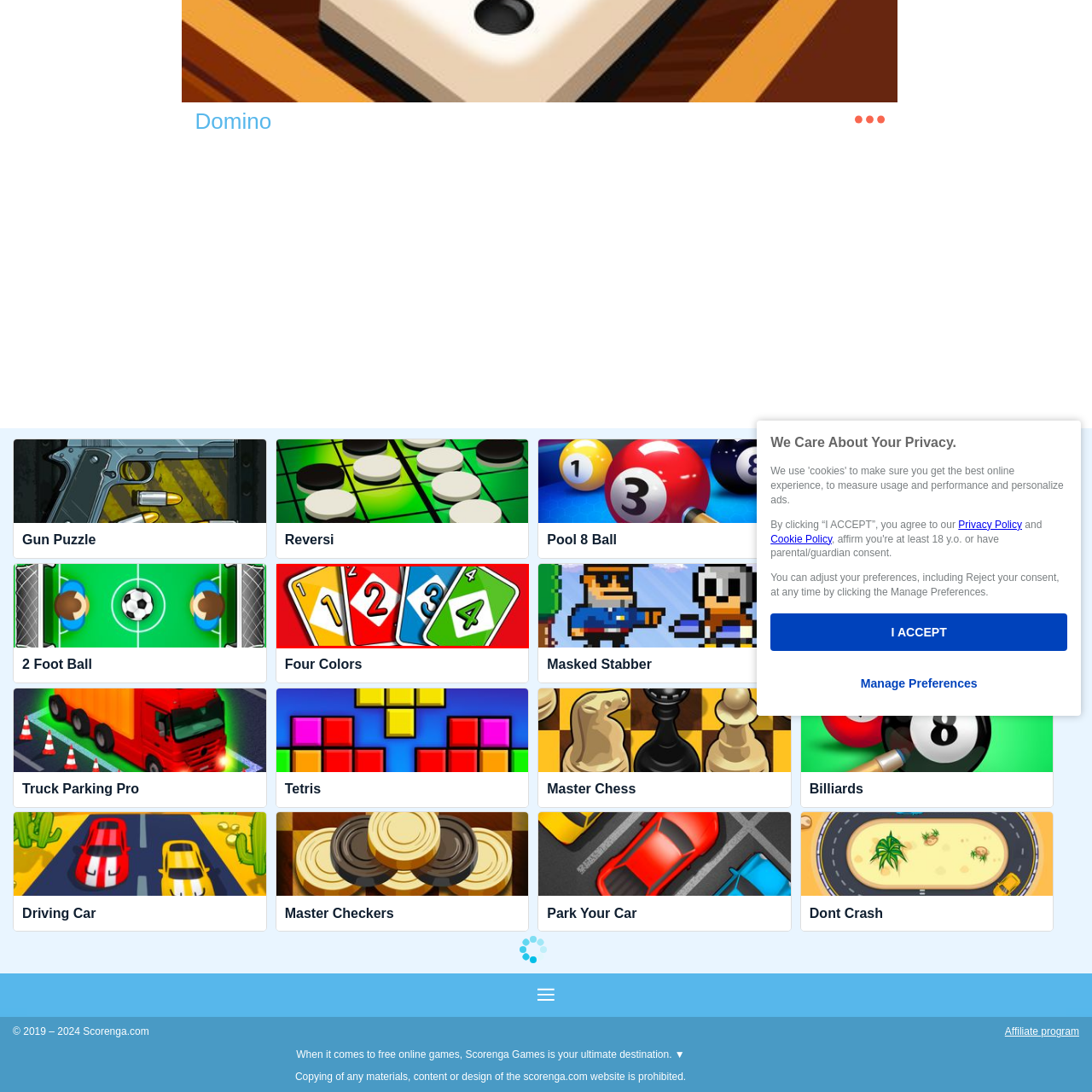Create a detailed narrative describing the image bounded by the red box.

The image features a vibrant collection of four playing cards, each displaying a different numeral and color. From left to right, the cards showcase a yellow card with the number "1," followed by a red card labeled "2," a blue card marked "3," and finally, a green card featuring the number "4." These colorful cards are set against a striking red background, which enhances their visibility and appeal. This imagery likely relates to a game referred to as "Four Colors," which emphasizes color recognition and strategic gameplay, perfect for players of all ages.